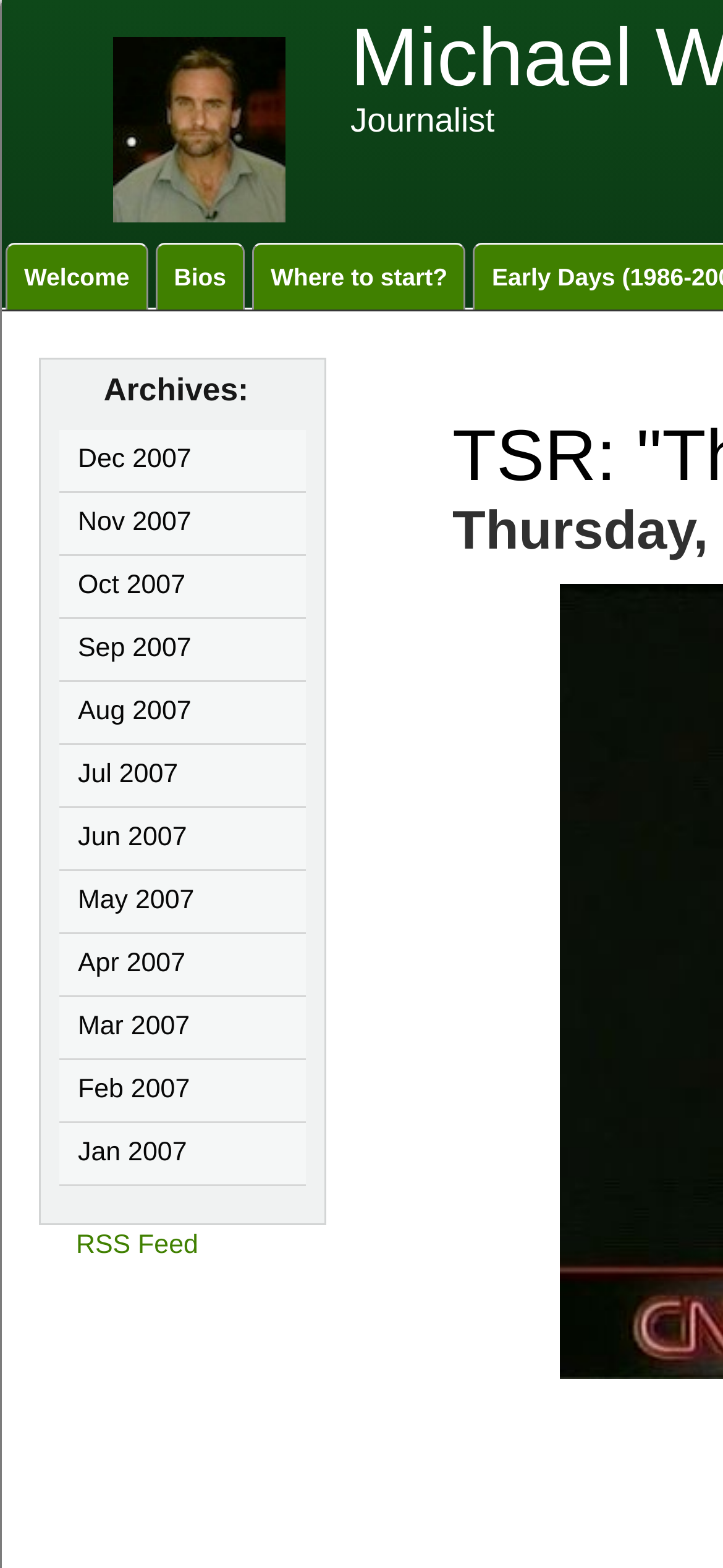Kindly respond to the following question with a single word or a brief phrase: 
How many months are listed in the archive?

12